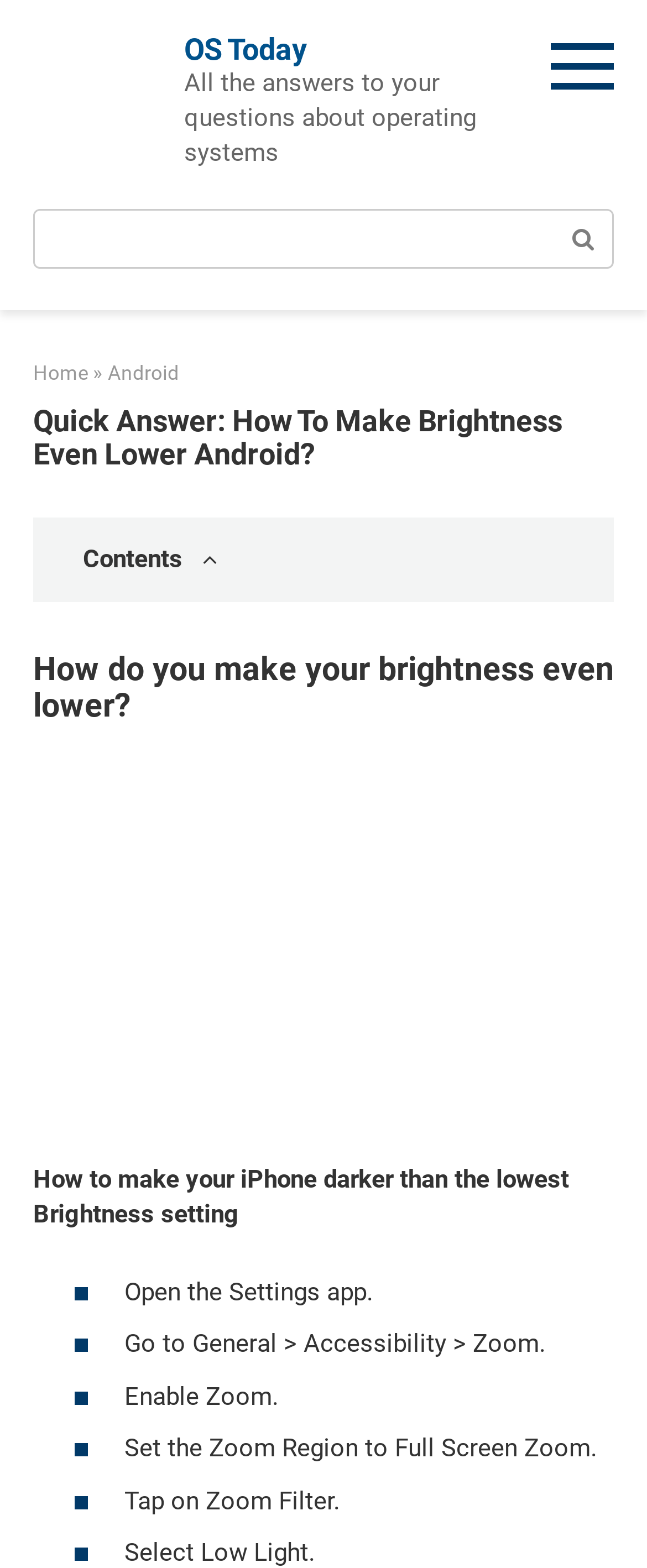What is the name of the website?
Answer the question with a thorough and detailed explanation.

The name of the website can be found in the top-left corner of the webpage, where it says 'OS Today' in a logo format, and also in the navigation menu as a link.